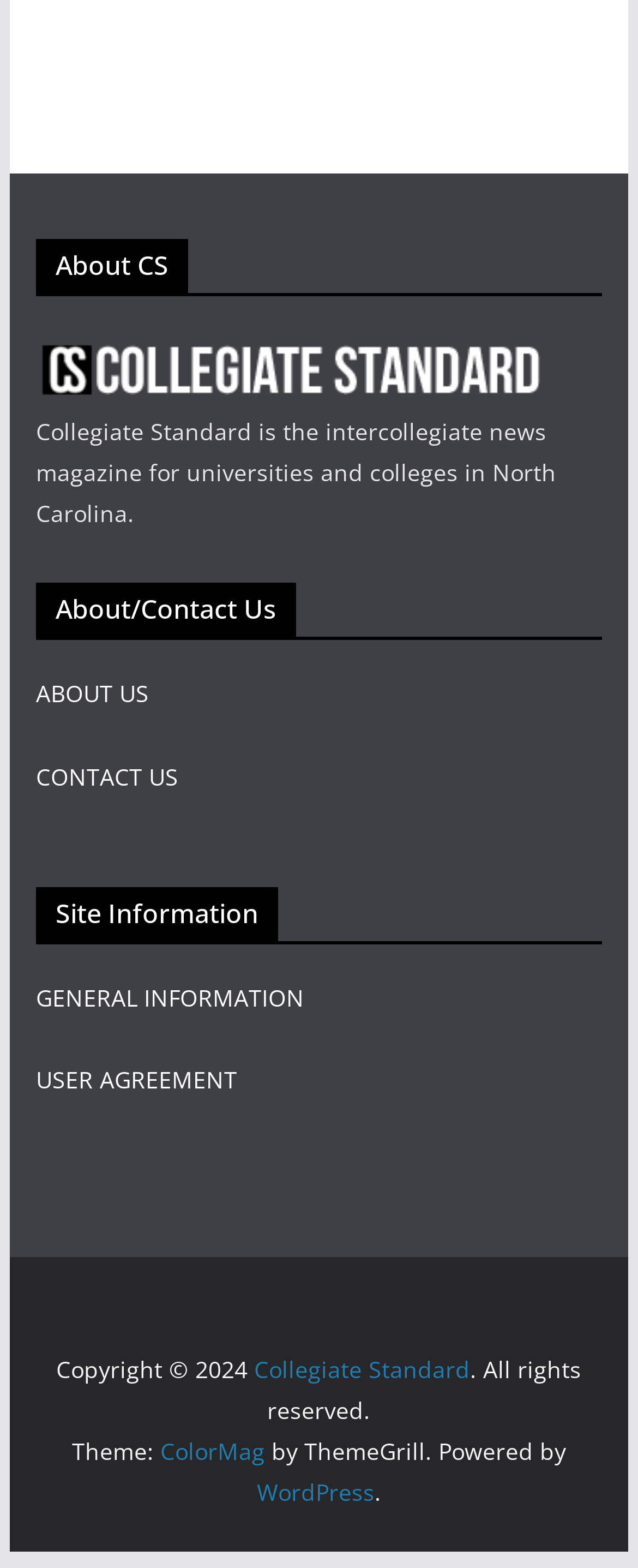How many sections are available in the 'About' page?
Provide a well-explained and detailed answer to the question.

The answer can be found by counting the number of complementary elements with headings 'About CS', 'About/Contact Us', and 'Site Information'.